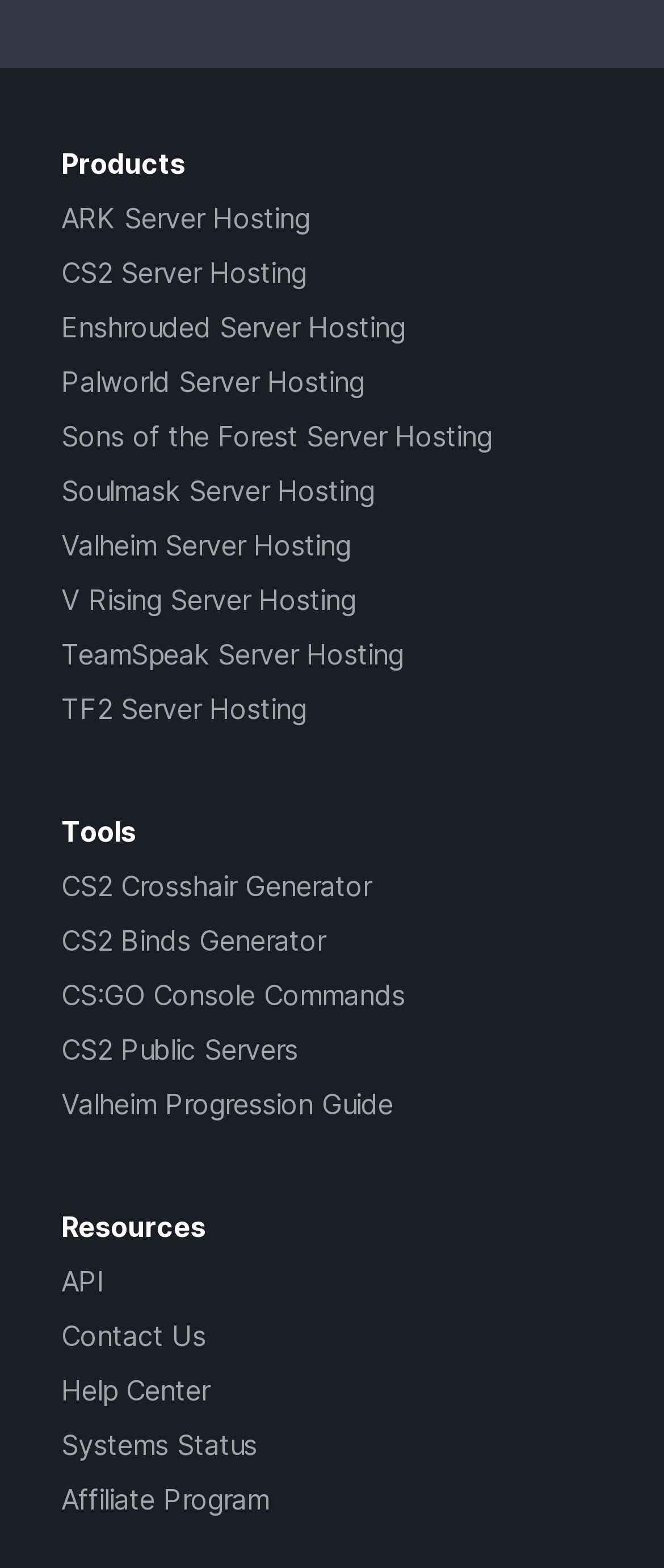Pinpoint the bounding box coordinates of the clickable area needed to execute the instruction: "View Systems Status". The coordinates should be specified as four float numbers between 0 and 1, i.e., [left, top, right, bottom].

[0.092, 0.911, 0.387, 0.932]